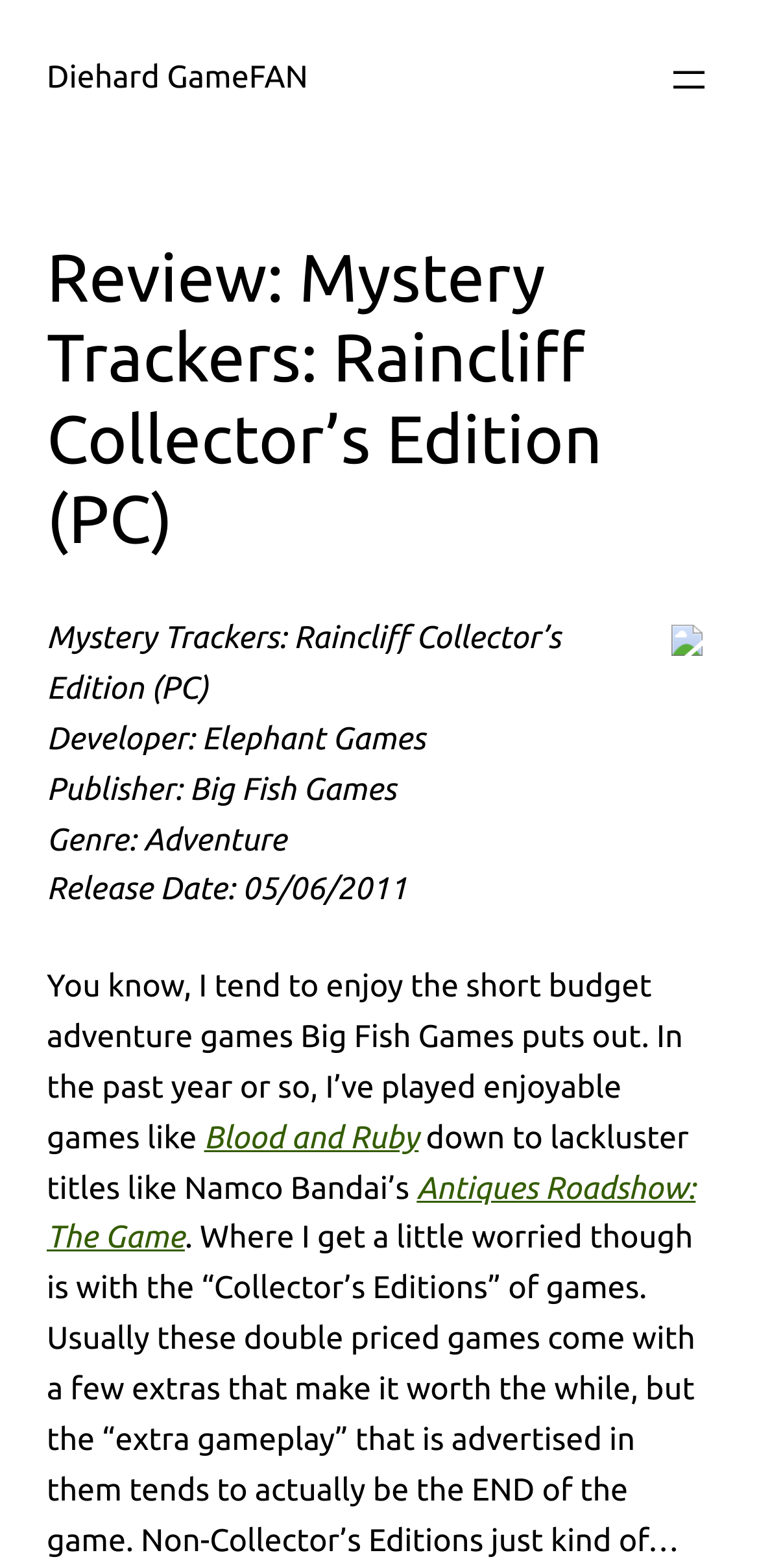Reply to the question with a brief word or phrase: Who is the developer of the game?

Elephant Games